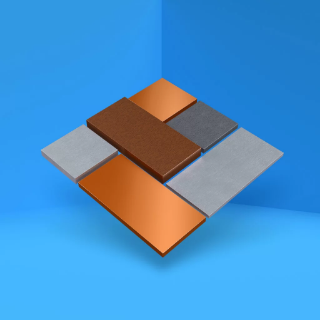Answer the following in one word or a short phrase: 
How many different materials are used for the rectangular panels?

Three